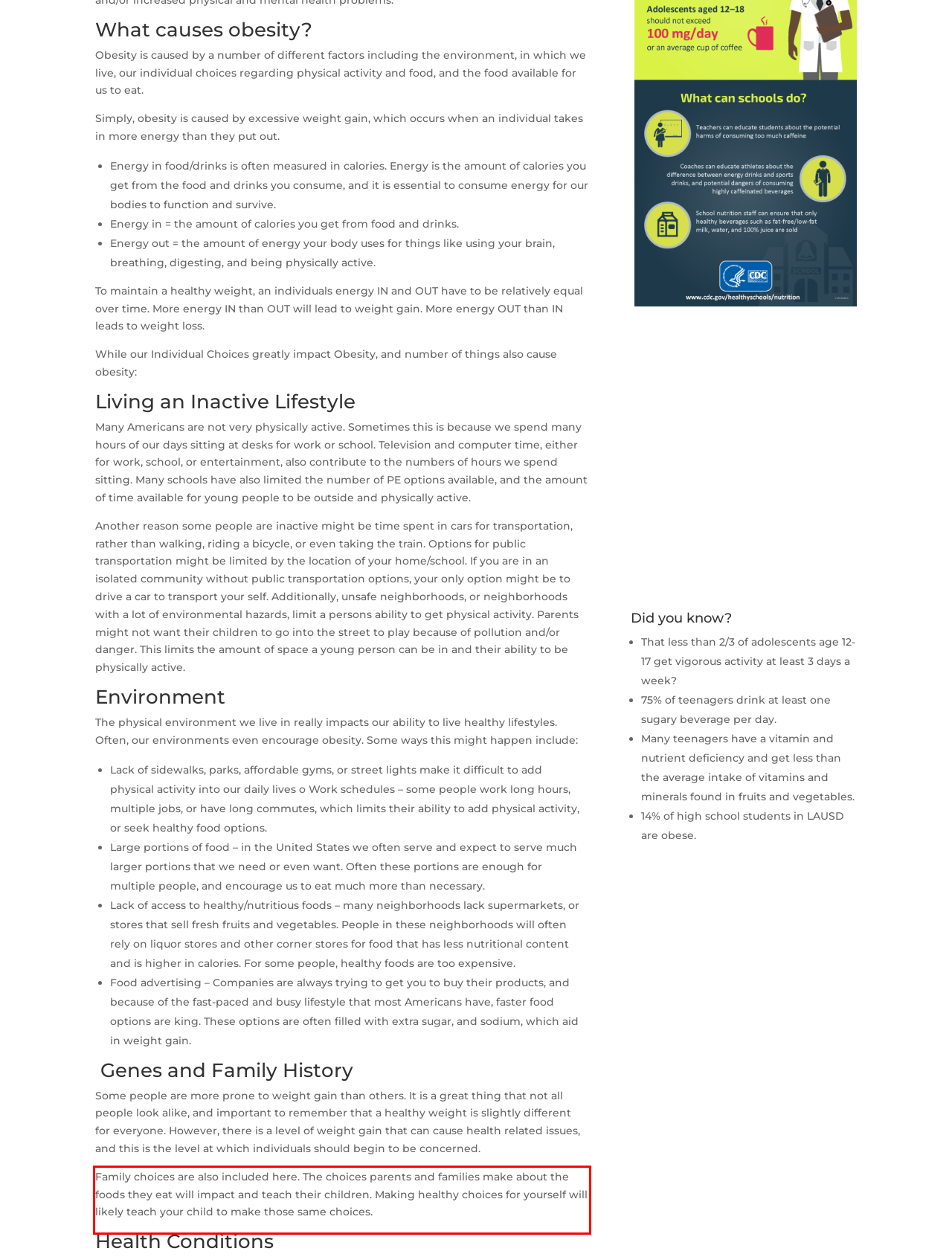Perform OCR on the text inside the red-bordered box in the provided screenshot and output the content.

Family choices are also included here. The choices parents and families make about the foods they eat will impact and teach their children. Making healthy choices for yourself will likely teach your child to make those same choices.